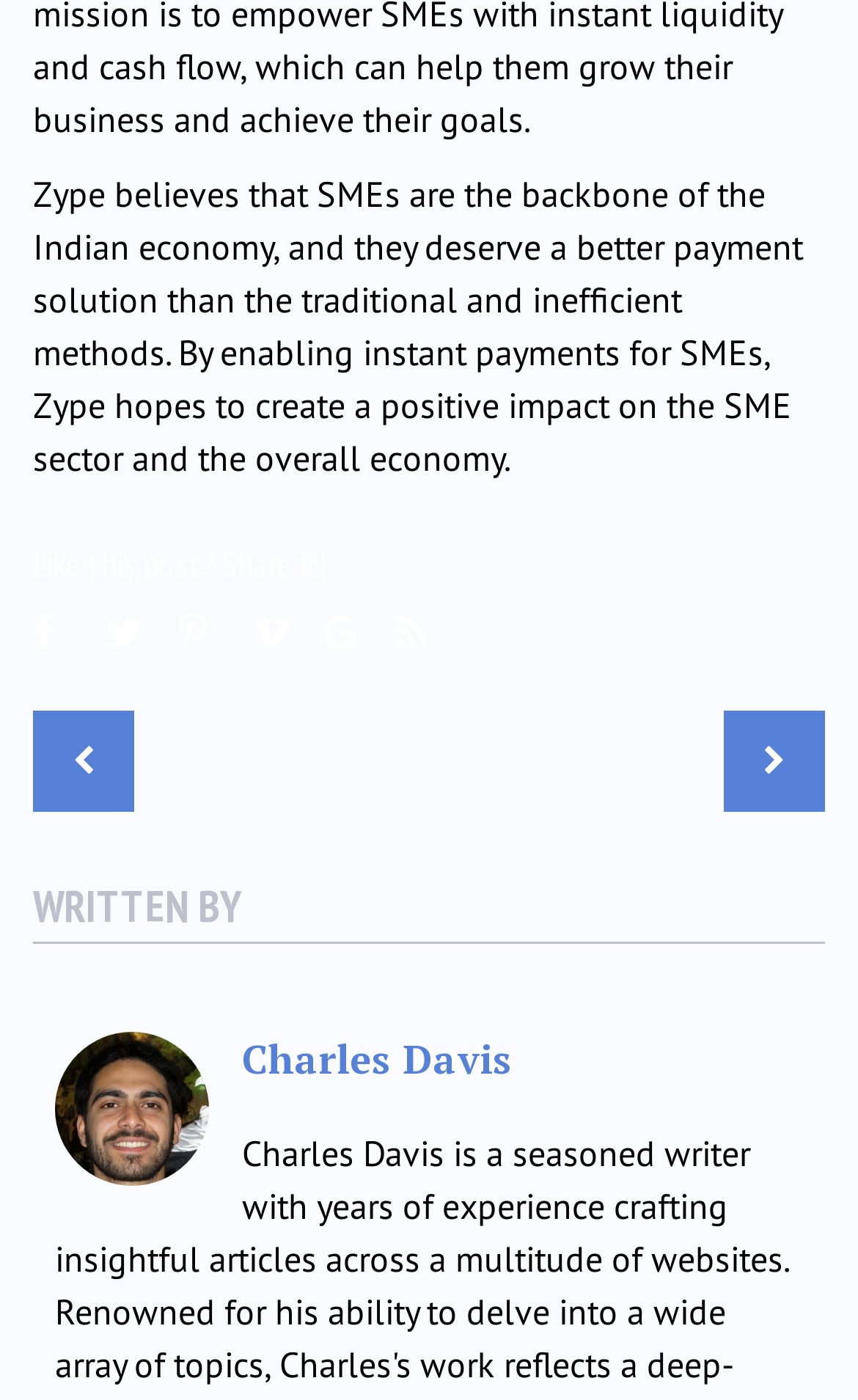What is the tone of the webpage?
From the image, respond with a single word or phrase.

Informative